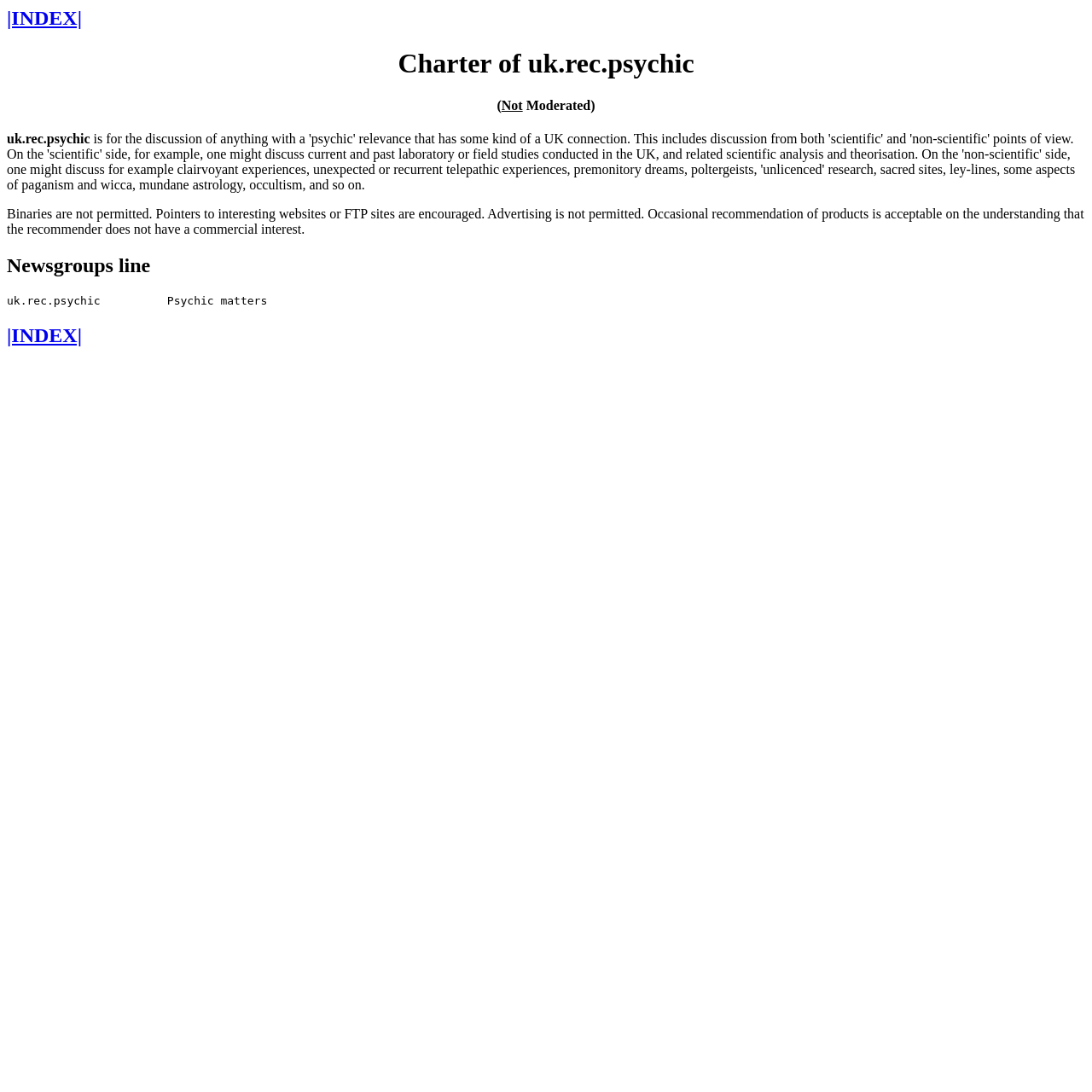Identify and provide the main heading of the webpage.

Charter of uk.rec.psychic